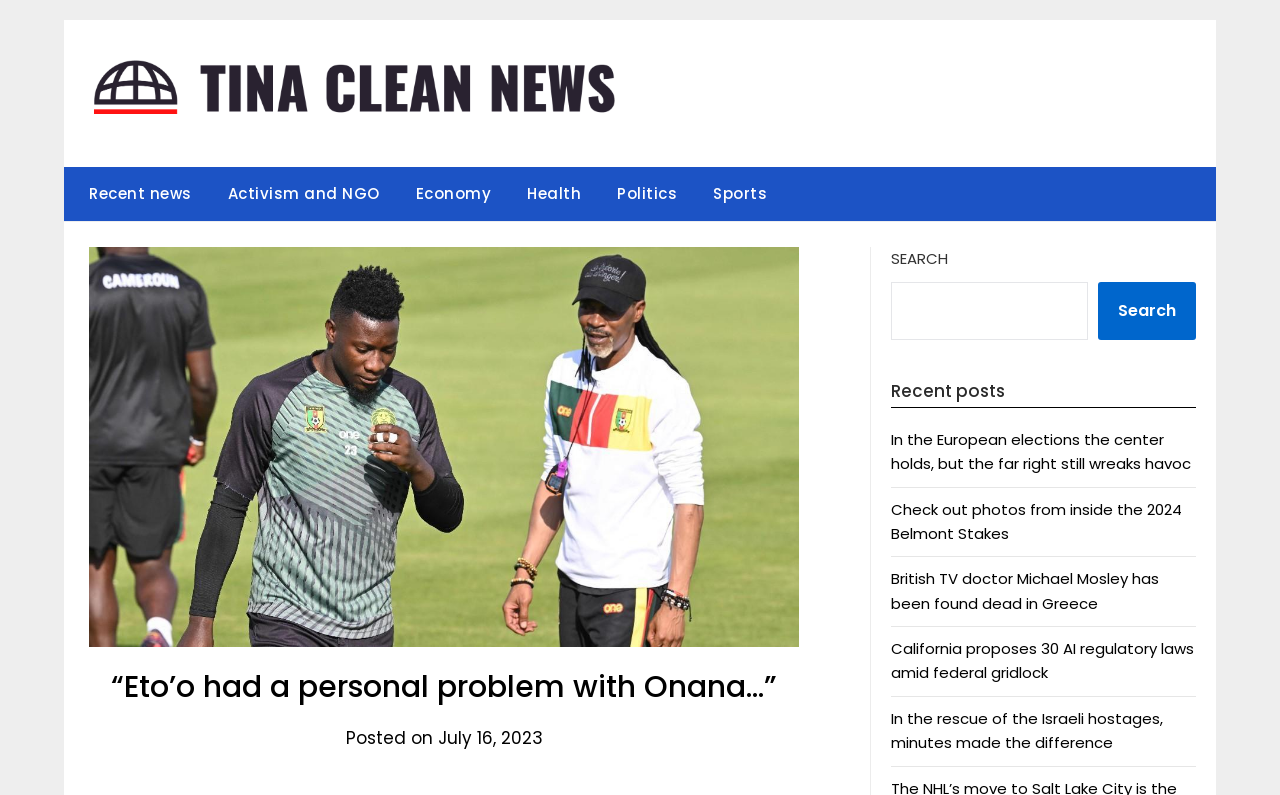What is the date of the posted article?
Please provide a detailed answer to the question.

I found the date of the posted article by looking at the text 'Posted on July 16, 2023' which is located below the main heading.